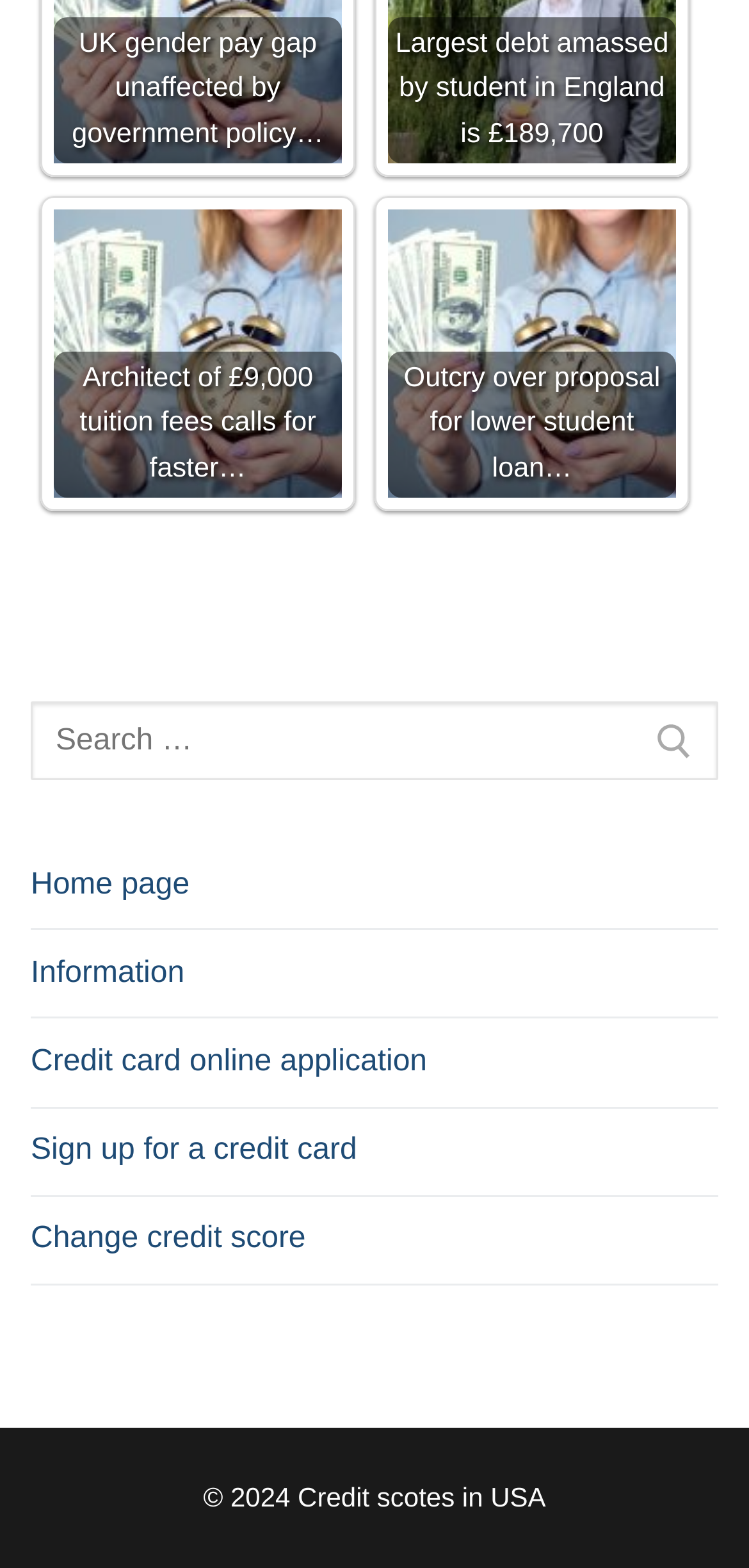Find the bounding box coordinates for the area that must be clicked to perform this action: "Read information".

[0.041, 0.594, 0.959, 0.65]